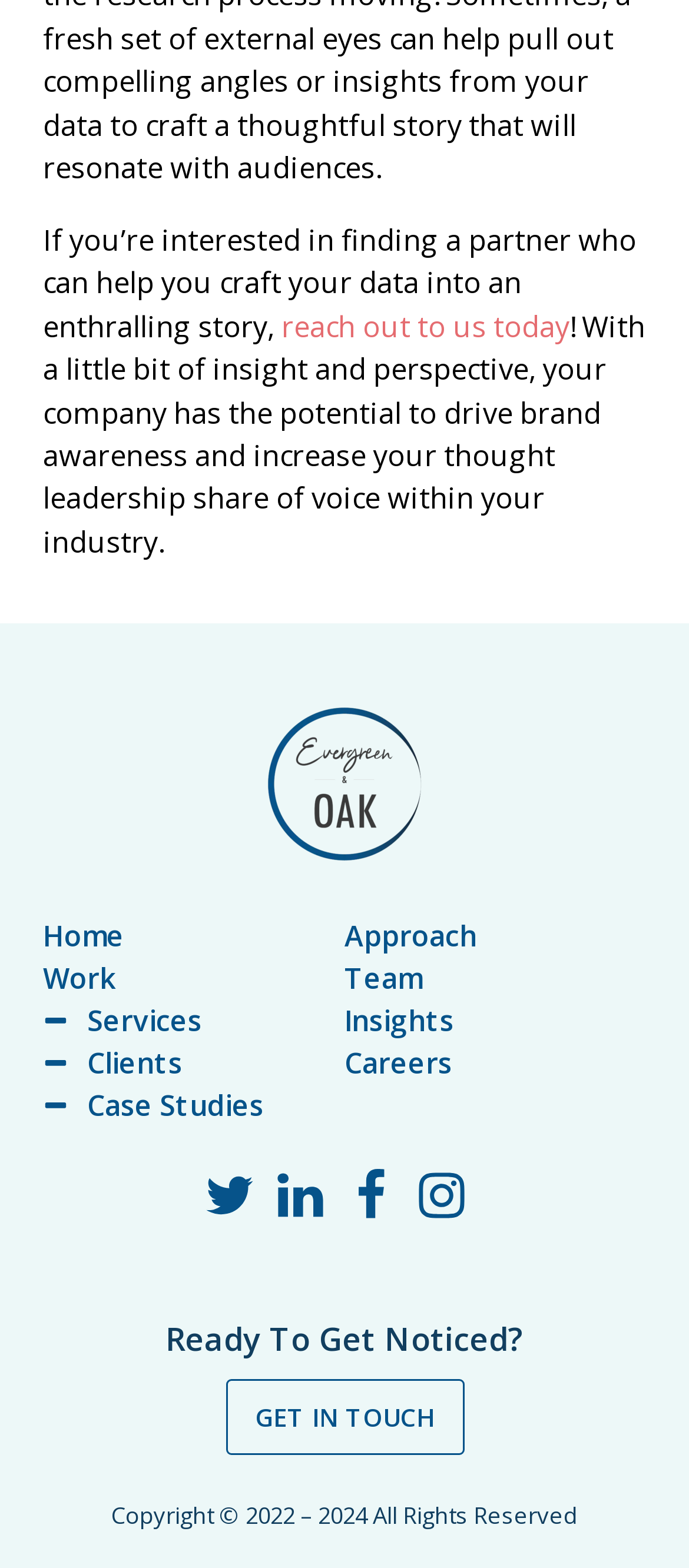Indicate the bounding box coordinates of the element that must be clicked to execute the instruction: "follow on twitter". The coordinates should be given as four float numbers between 0 and 1, i.e., [left, top, right, bottom].

[0.295, 0.746, 0.397, 0.78]